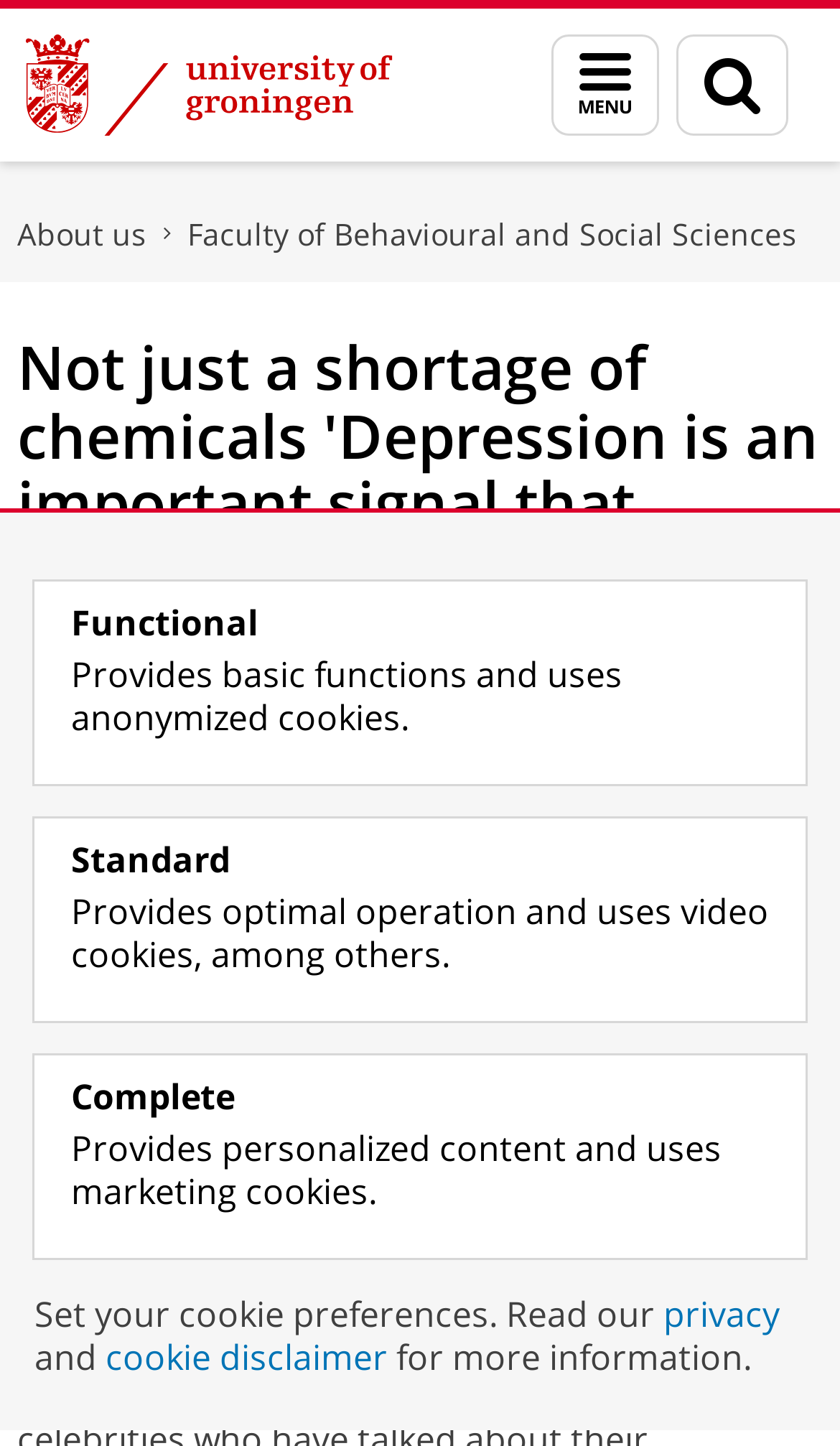Please identify the bounding box coordinates of the region to click in order to complete the given instruction: "Search for images". The coordinates should be four float numbers between 0 and 1, i.e., [left, top, right, bottom].

None